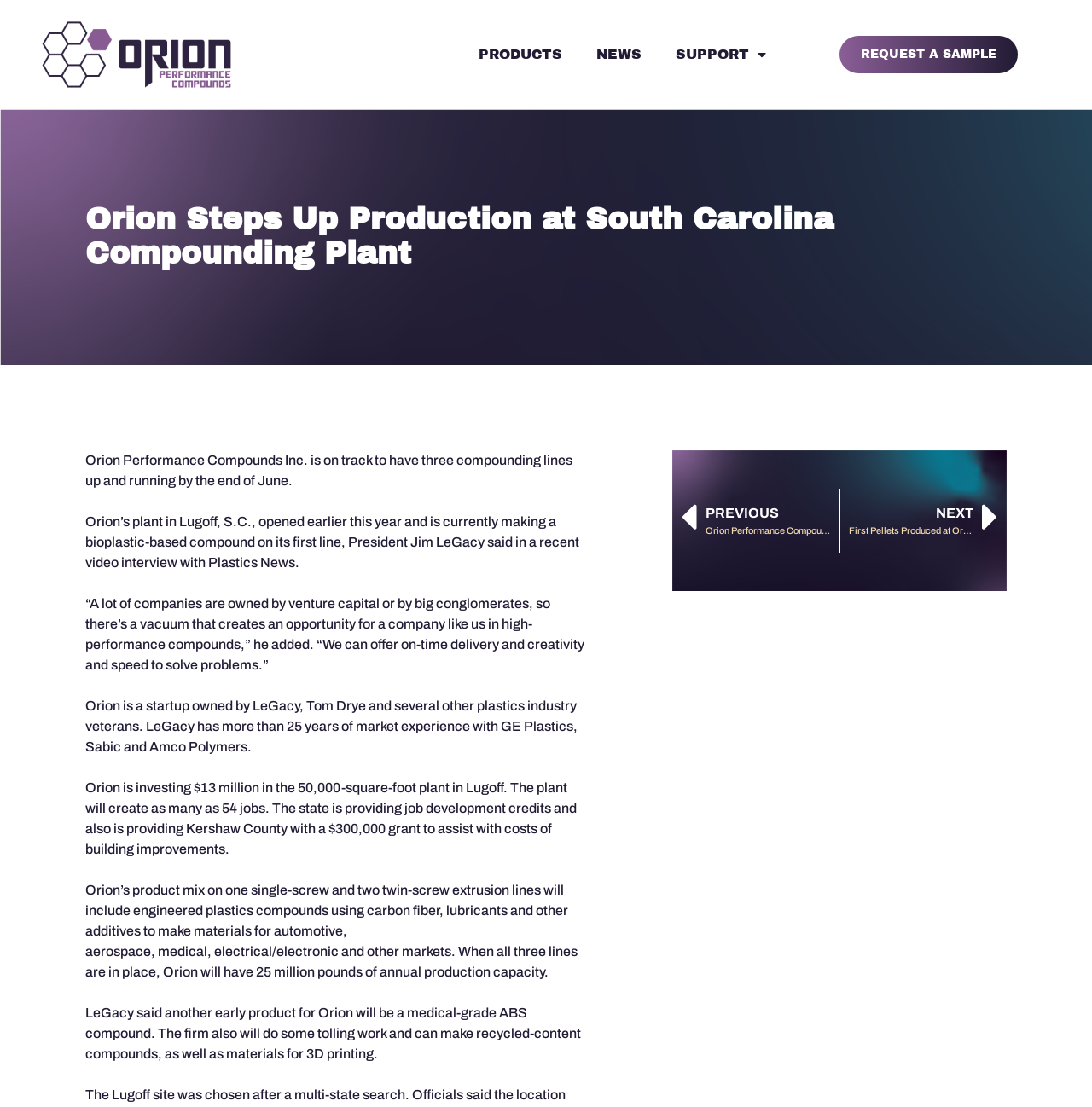Determine the bounding box for the HTML element described here: "Harman Kardon". The coordinates should be given as [left, top, right, bottom] with each number being a float between 0 and 1.

None